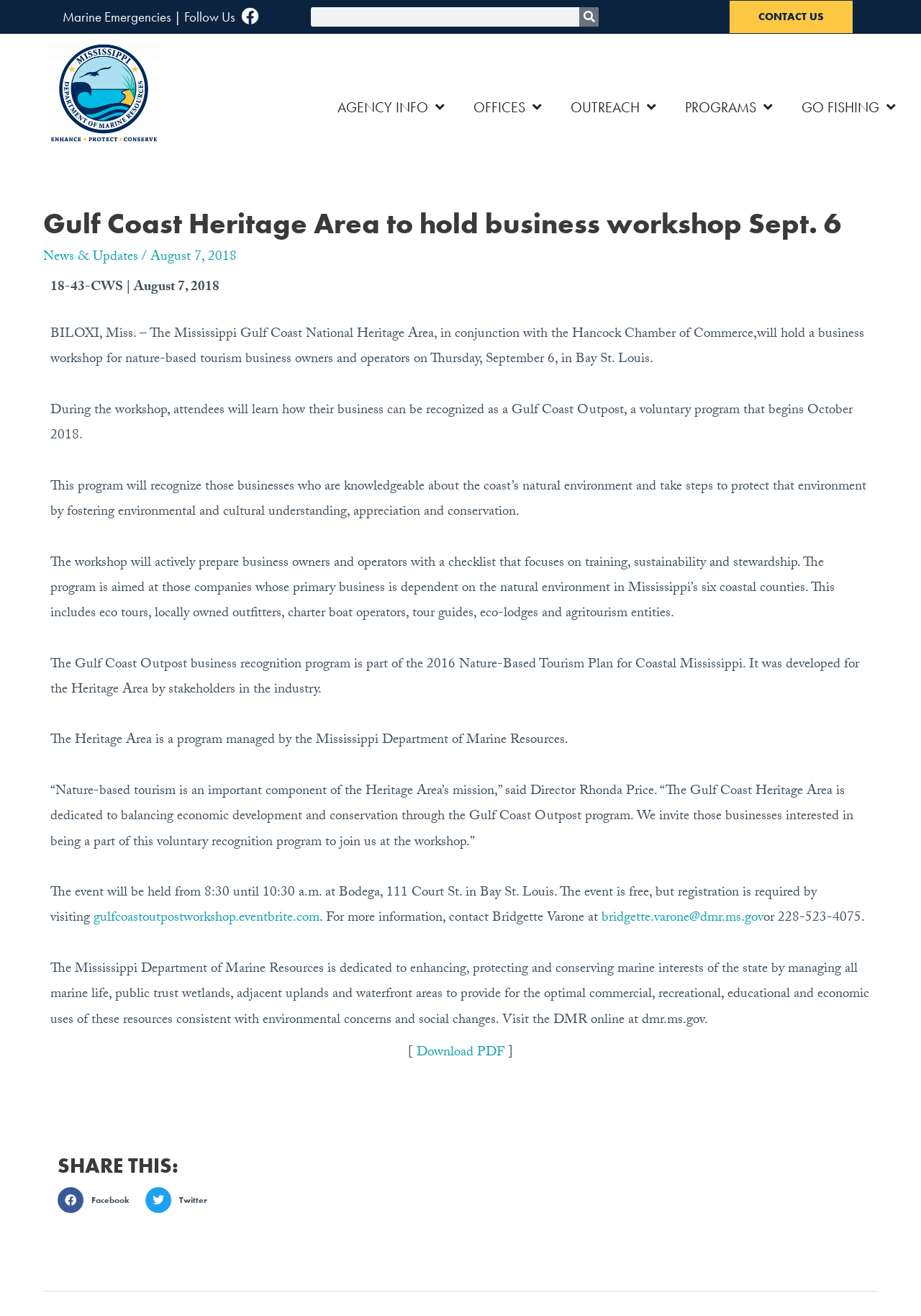Determine the bounding box coordinates for the area that should be clicked to carry out the following instruction: "Follow us on social media".

[0.2, 0.006, 0.255, 0.019]